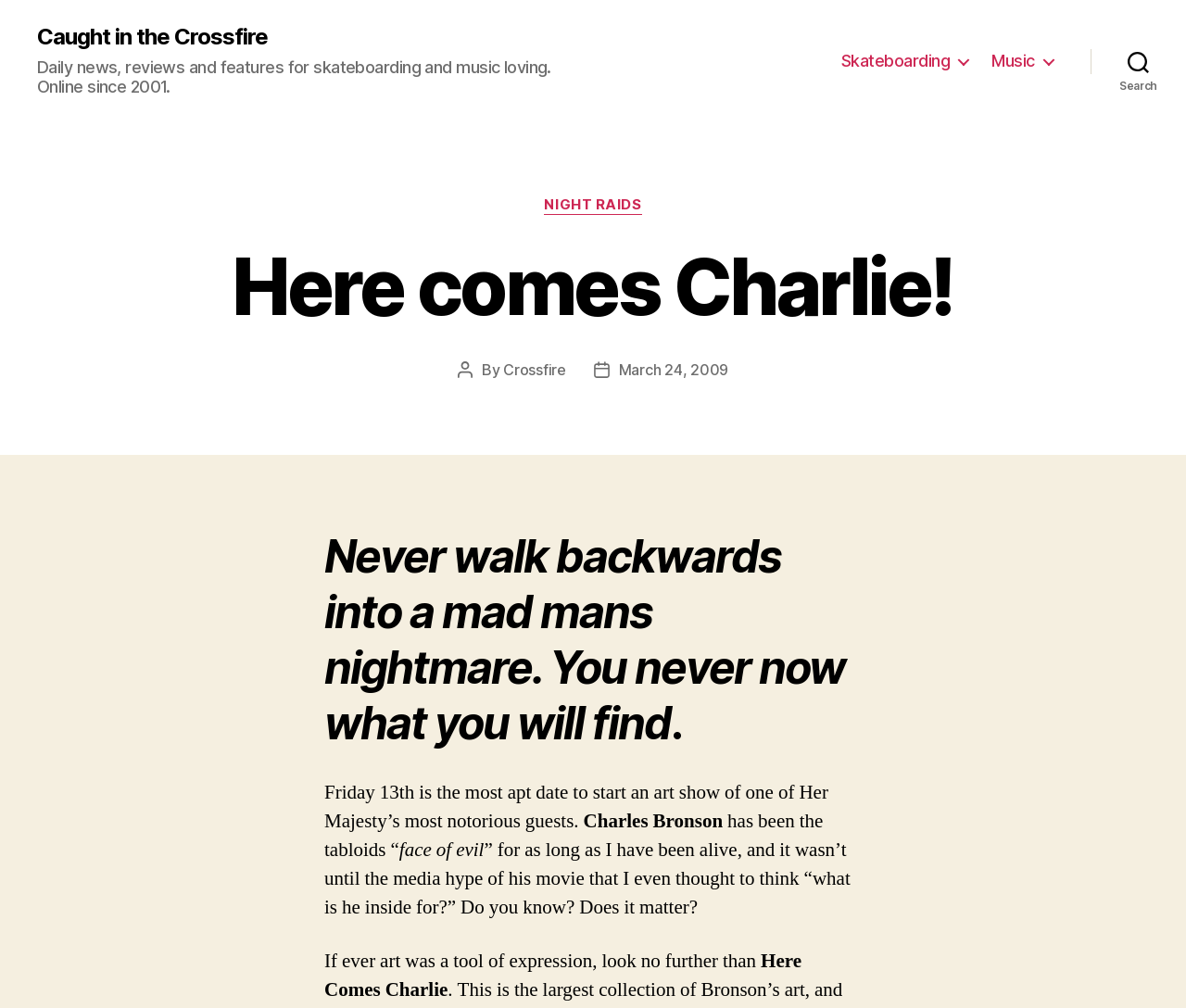Please find the bounding box coordinates (top-left x, top-left y, bottom-right x, bottom-right y) in the screenshot for the UI element described as follows: Caught in the Crossfire

[0.031, 0.026, 0.226, 0.048]